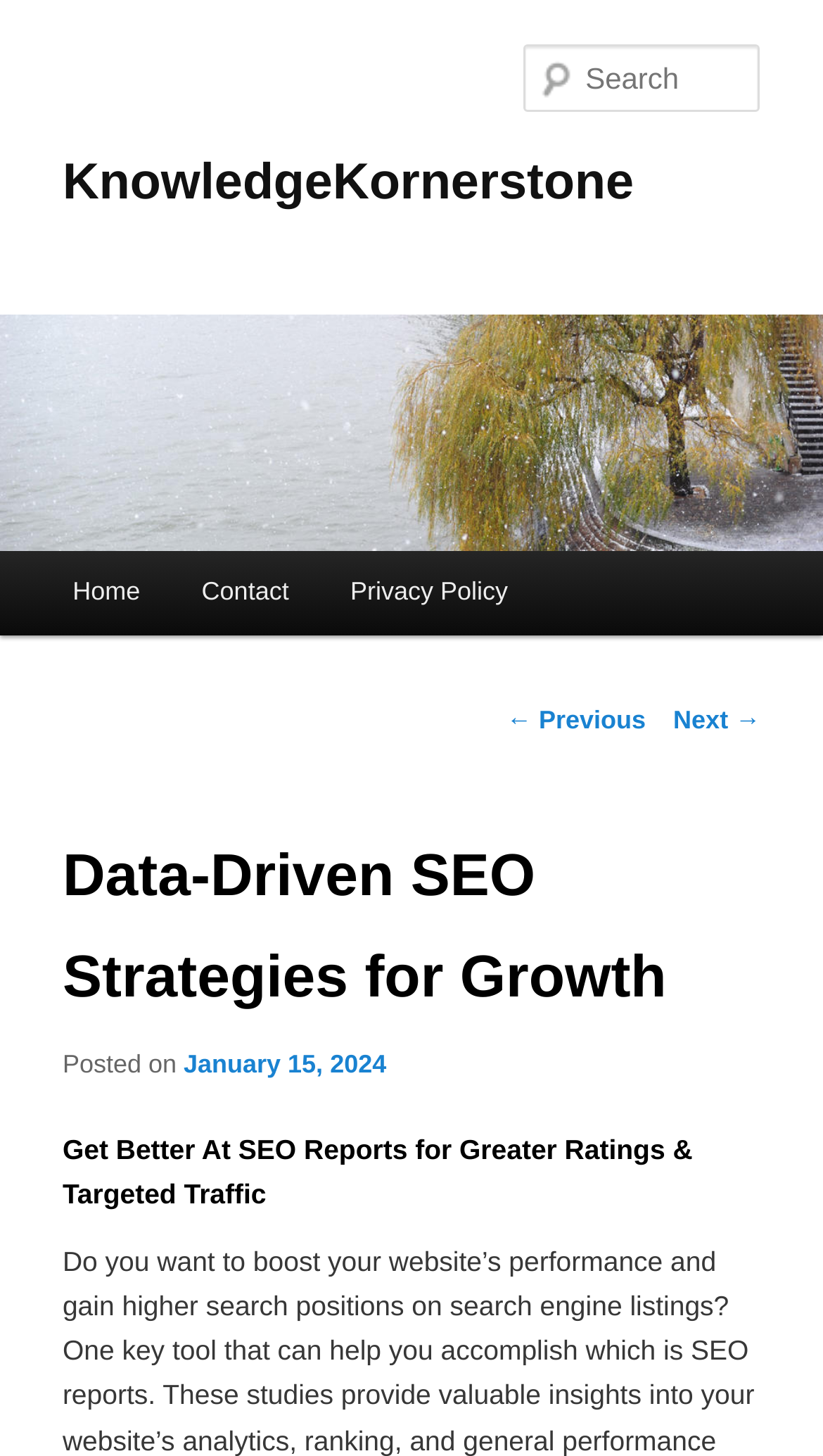What is the topic of the article?
Using the information from the image, give a concise answer in one word or a short phrase.

SEO Strategies